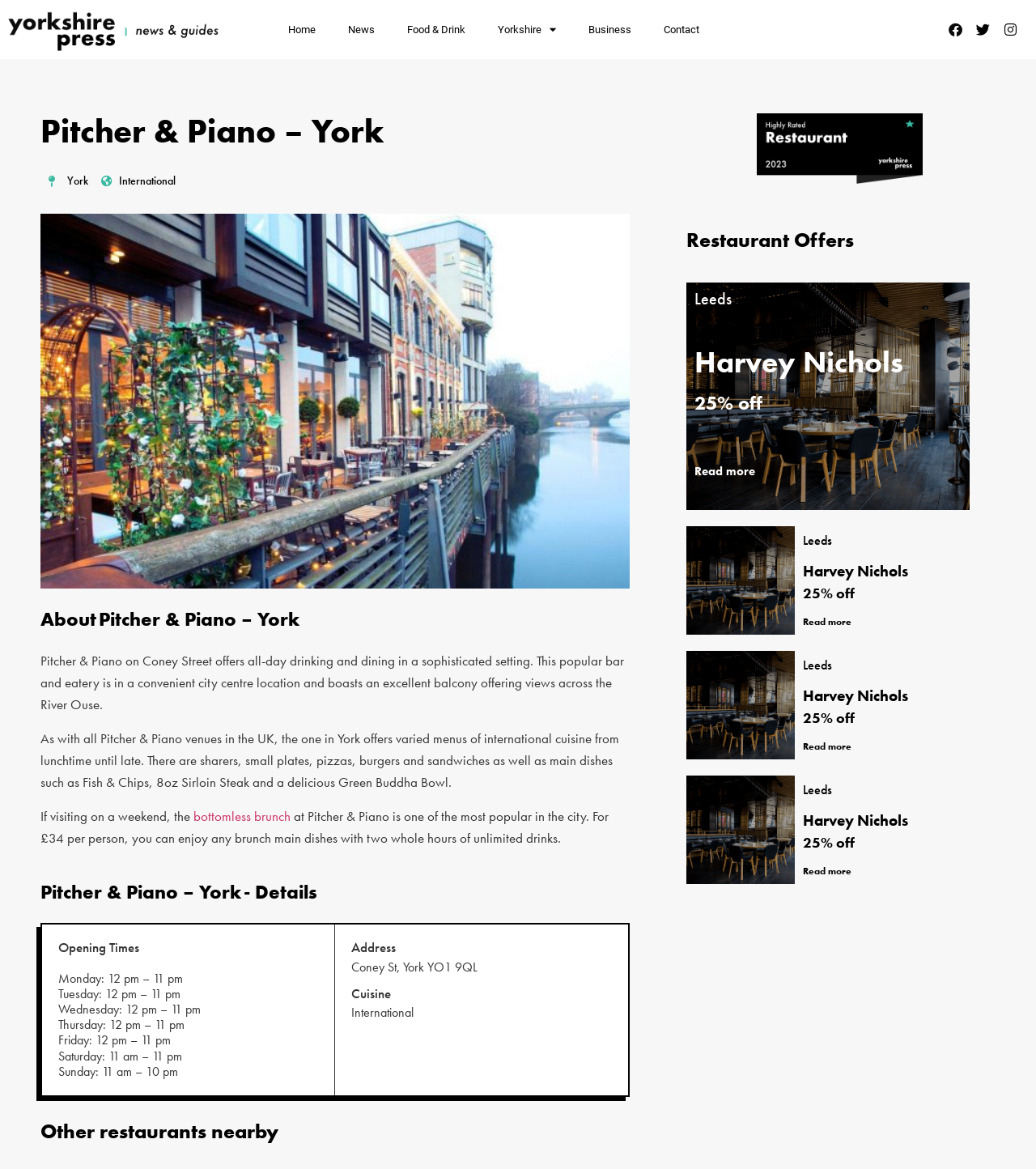What are the opening hours of Pitcher & Piano on a Saturday?
Answer with a single word or phrase, using the screenshot for reference.

11 am – 11 pm